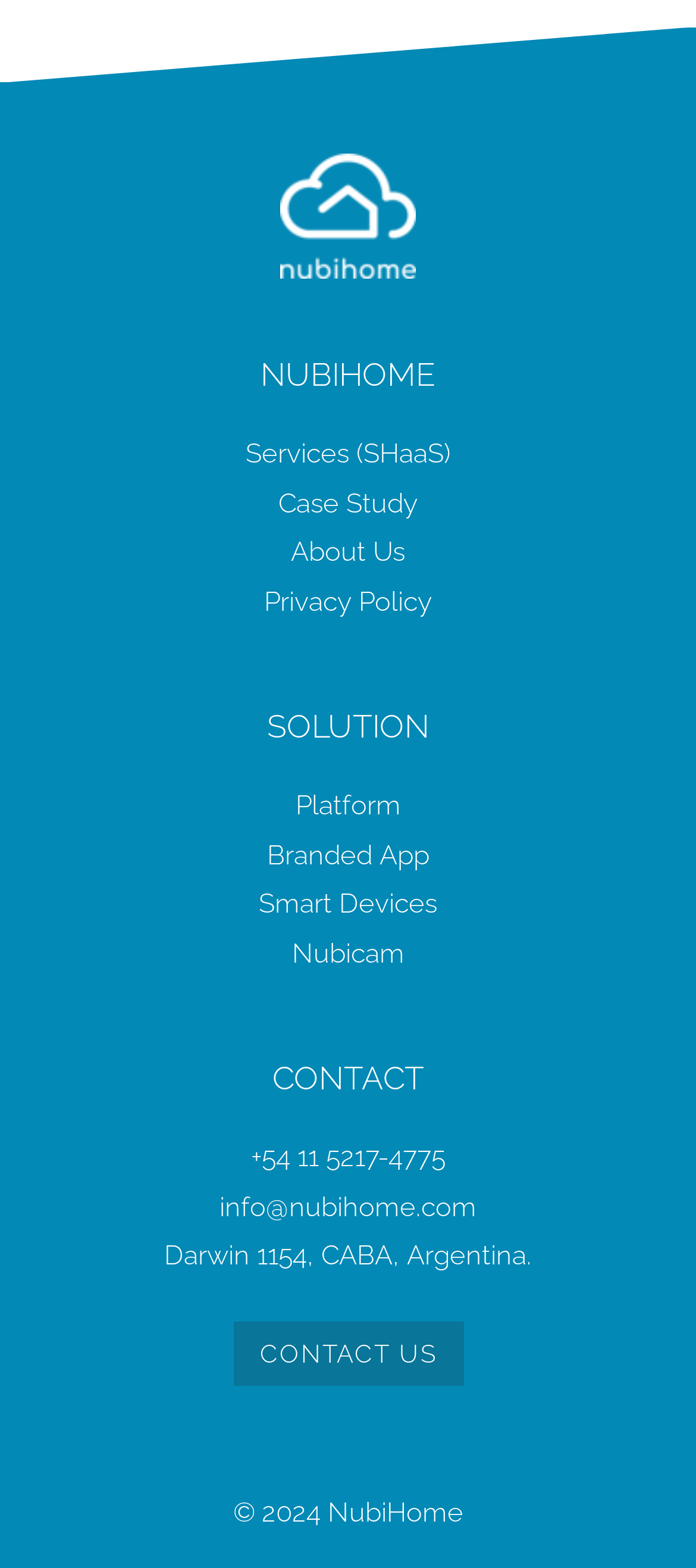Please specify the bounding box coordinates of the area that should be clicked to accomplish the following instruction: "Contact NubiHome via phone". The coordinates should consist of four float numbers between 0 and 1, i.e., [left, top, right, bottom].

[0.36, 0.728, 0.64, 0.748]